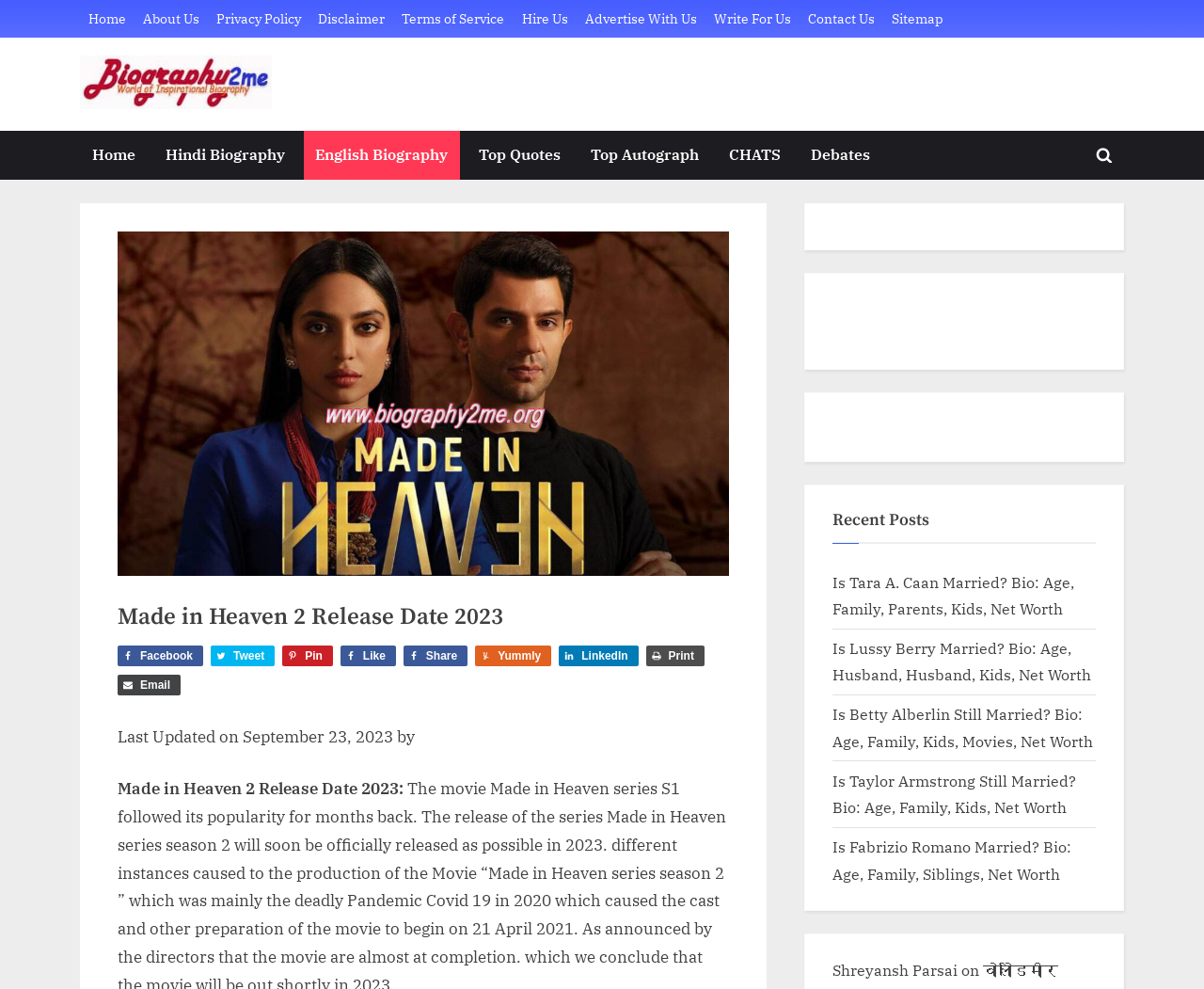Please find the bounding box coordinates in the format (top-left x, top-left y, bottom-right x, bottom-right y) for the given element description. Ensure the coordinates are floating point numbers between 0 and 1. Description: Write For Us

[0.593, 0.01, 0.657, 0.03]